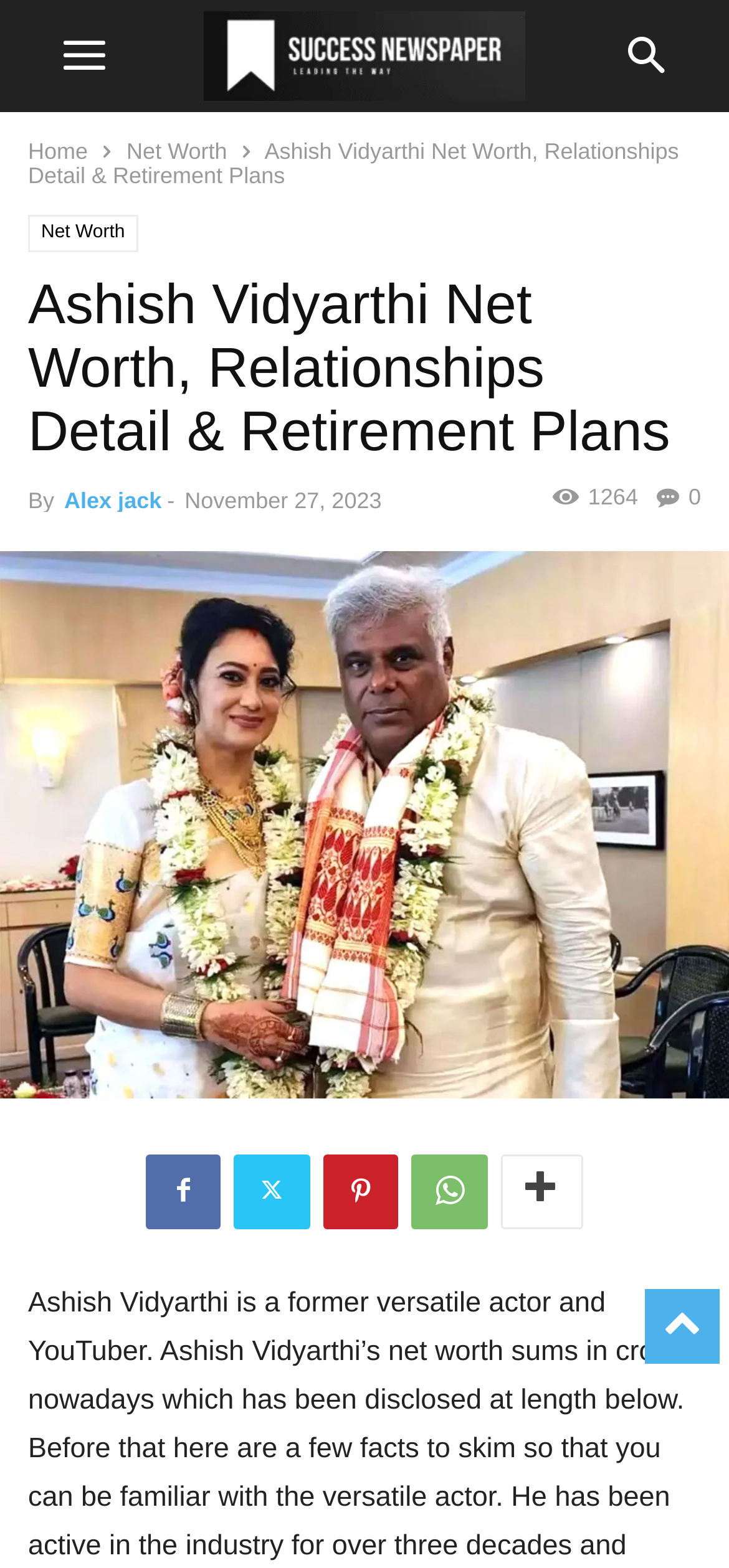For the given element description Twitter, determine the bounding box coordinates of the UI element. The coordinates should follow the format (top-left x, top-left y, bottom-right x, bottom-right y) and be within the range of 0 to 1.

[0.321, 0.736, 0.426, 0.784]